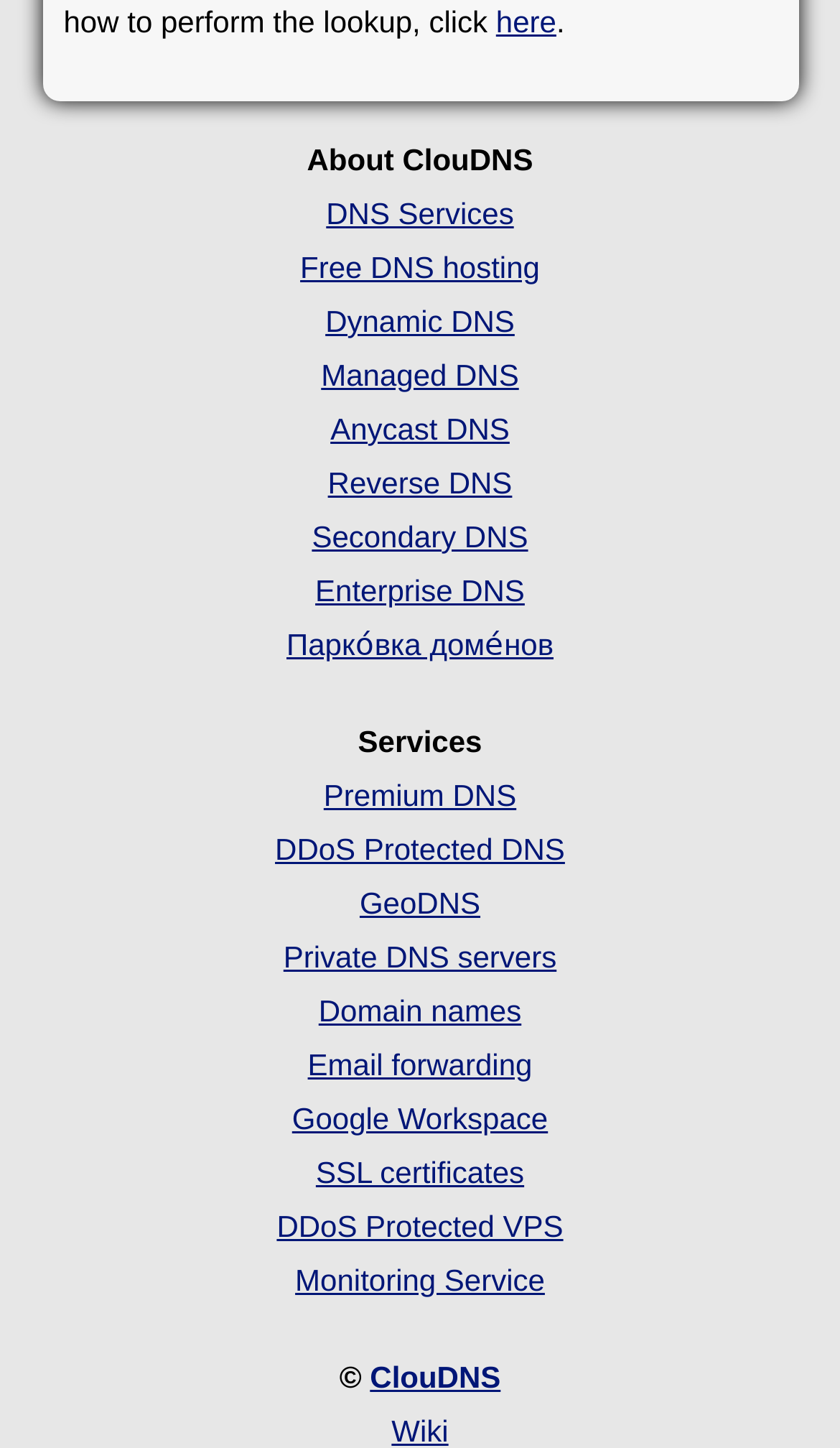Give the bounding box coordinates for the element described by: "DDoS Protected VPS".

[0.329, 0.835, 0.671, 0.859]